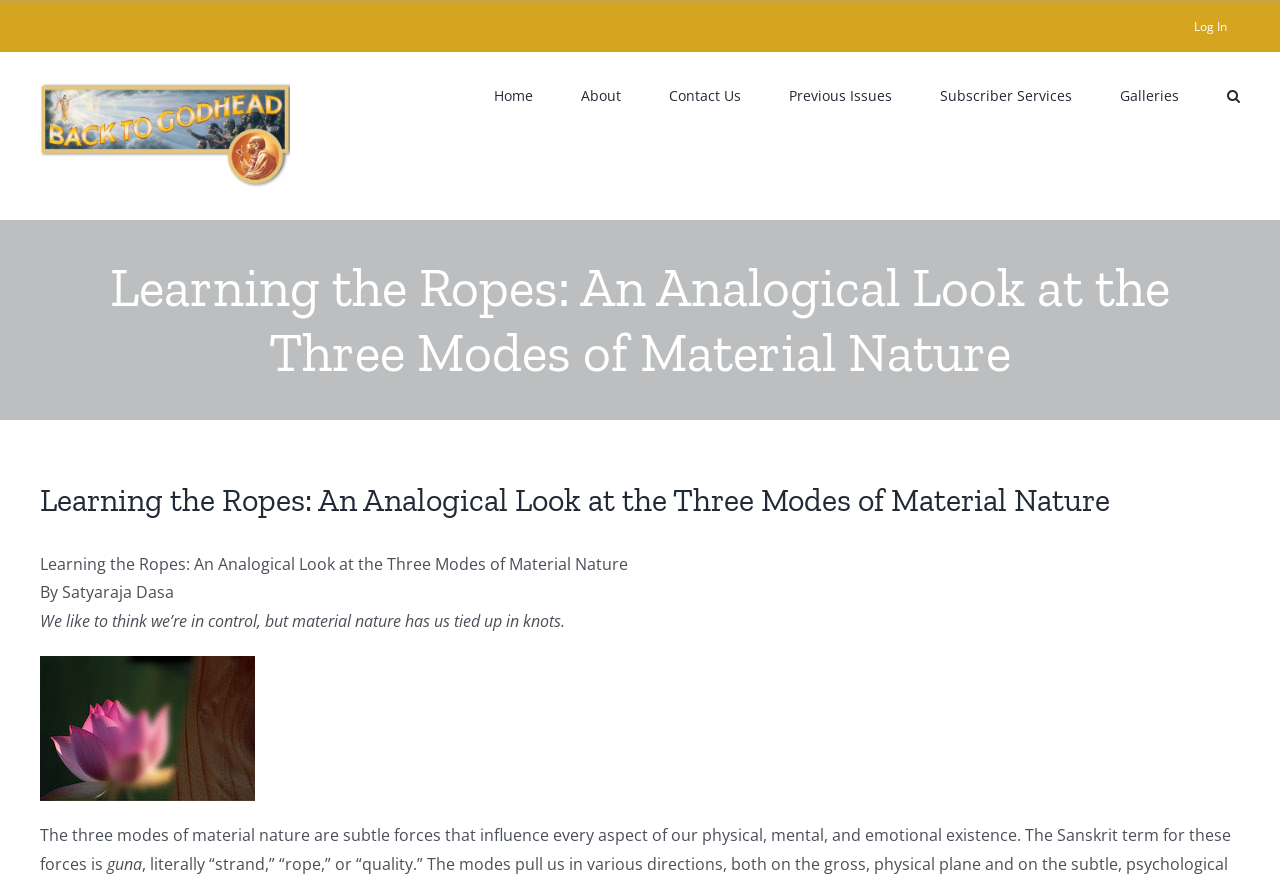Show the bounding box coordinates for the element that needs to be clicked to execute the following instruction: "View the 'Back to Godhead Logo'". Provide the coordinates in the form of four float numbers between 0 and 1, i.e., [left, top, right, bottom].

[0.031, 0.095, 0.227, 0.214]